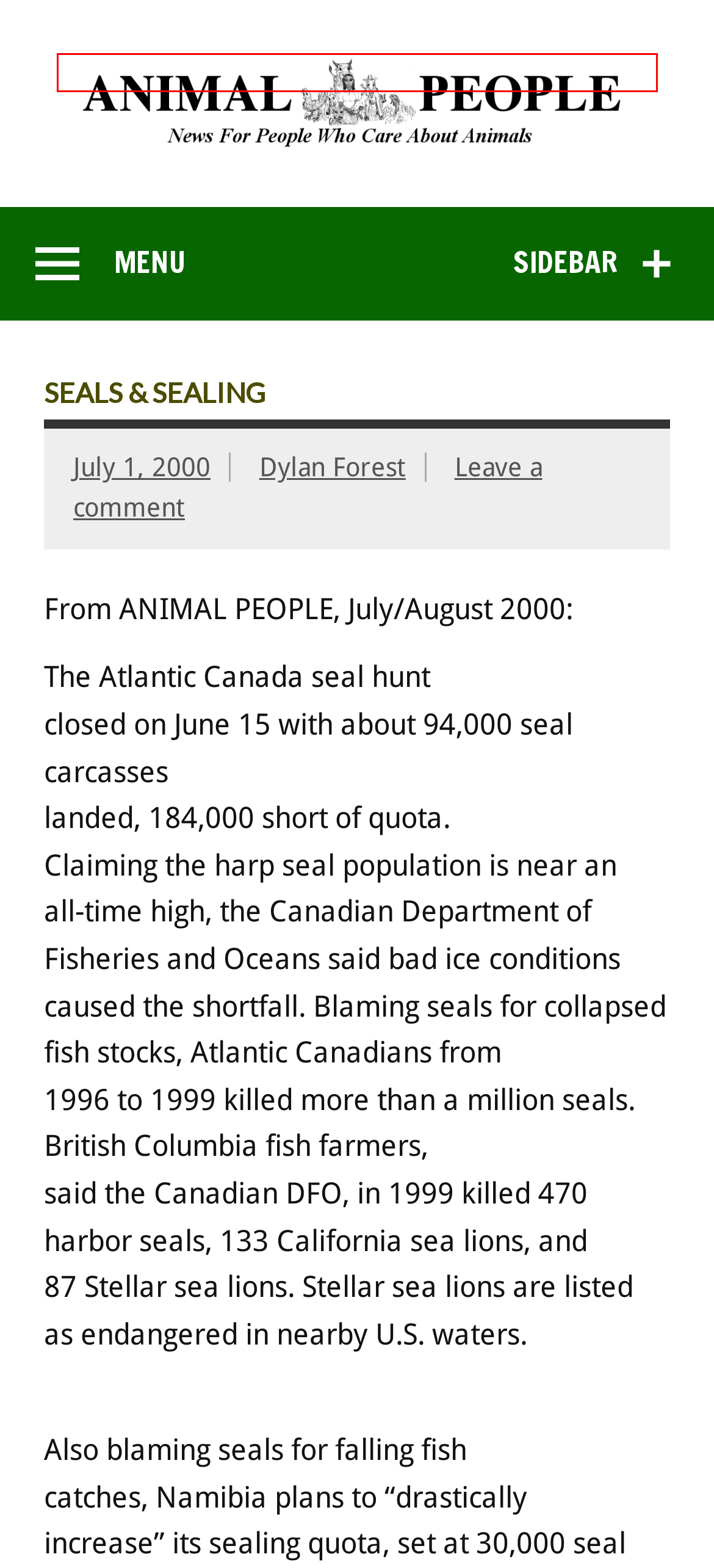Inspect the provided webpage screenshot, concentrating on the element within the red bounding box. Select the description that best represents the new webpage after you click the highlighted element. Here are the candidates:
A. September 1995 – ANIMAL PEOPLE NEWS
B. October 2000 – ANIMAL PEOPLE NEWS
C. Animals in Research – ANIMAL PEOPLE NEWS
D. Dylan Forest – ANIMAL PEOPLE NEWS
E. ANIMAL PEOPLE NEWS
F. April 2013 – ANIMAL PEOPLE NEWS
G. September 1991 – ANIMAL PEOPLE NEWS
H. October 1992 – ANIMAL PEOPLE NEWS

E